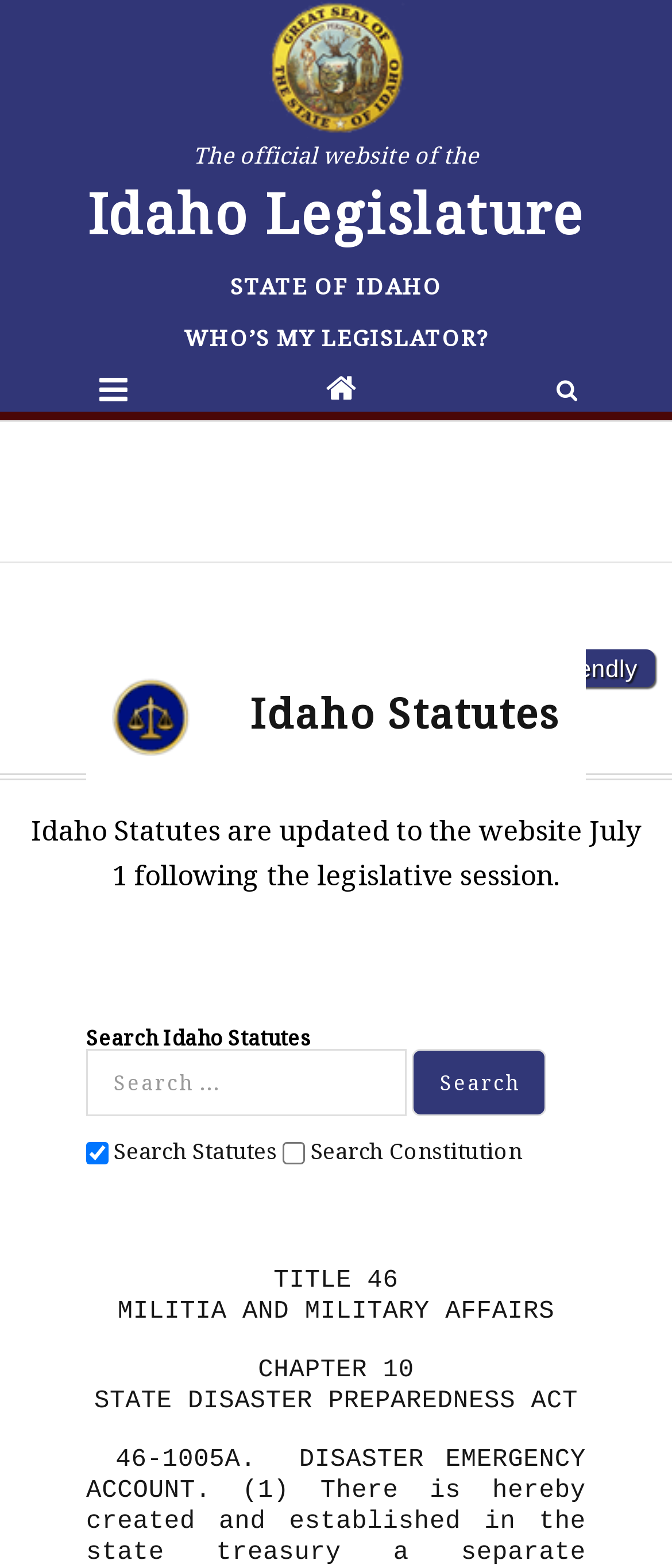Please determine the bounding box coordinates for the element that should be clicked to follow these instructions: "Click the Print Friendly link".

[0.702, 0.414, 0.974, 0.438]